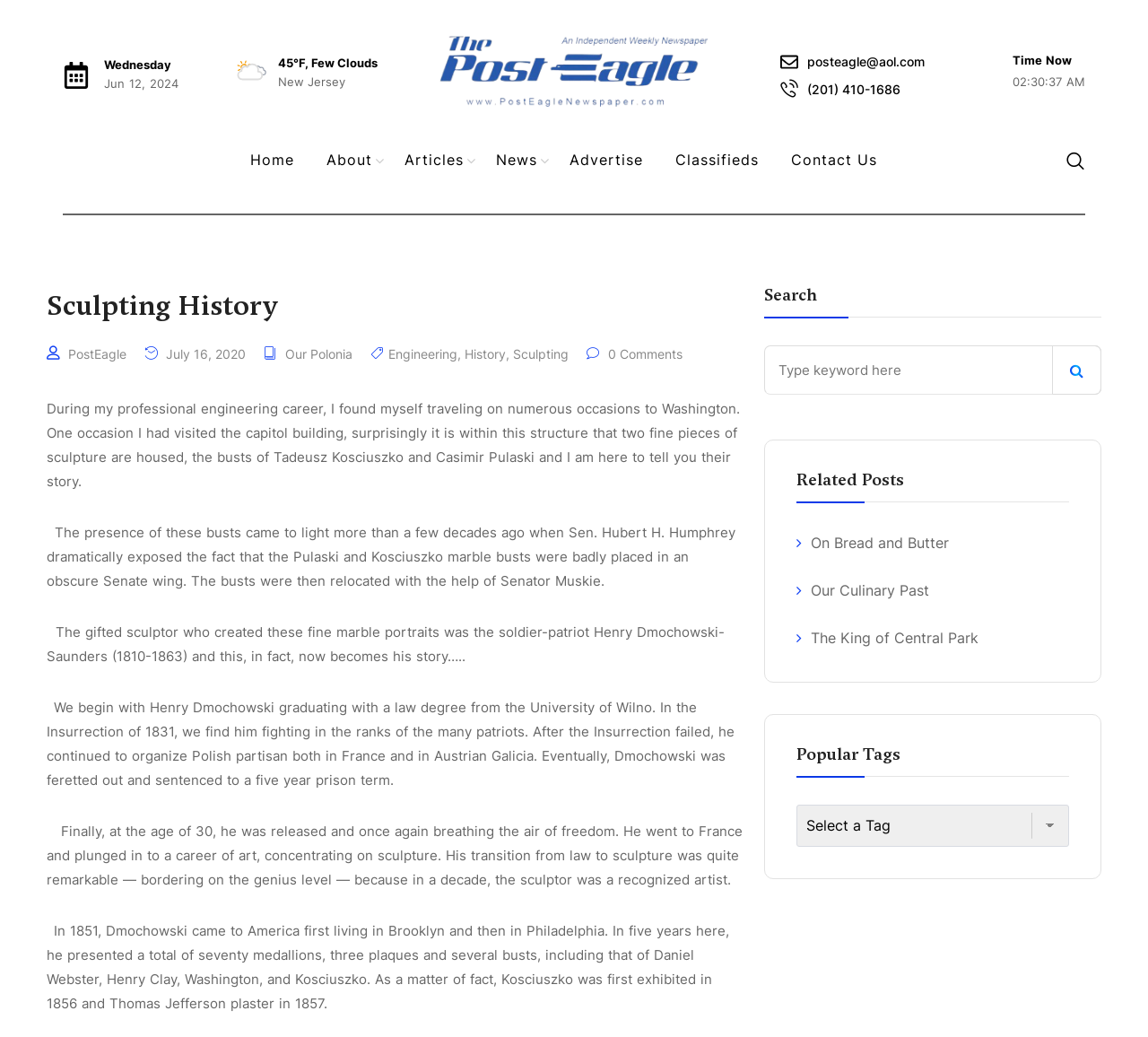What is the current date?
Answer the question with just one word or phrase using the image.

Jun 12, 2024